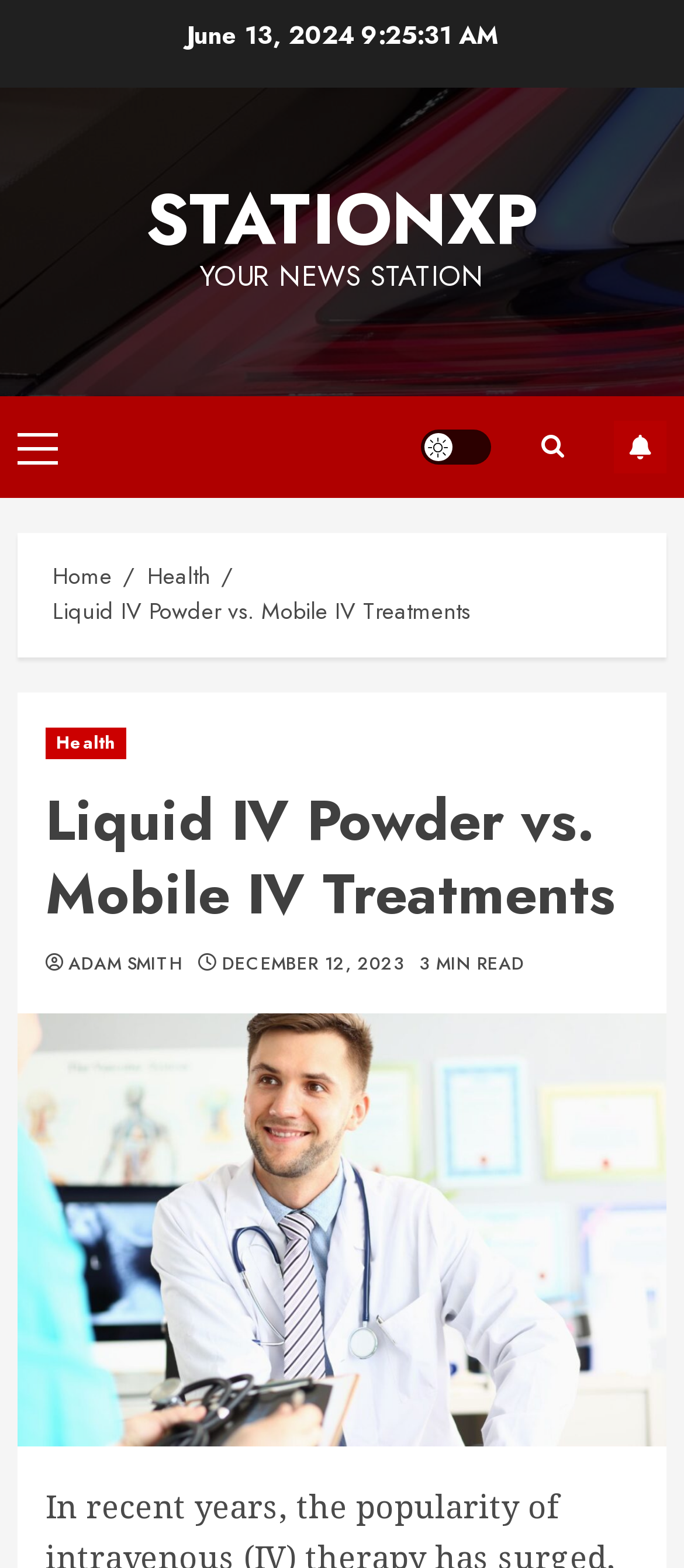Please identify the coordinates of the bounding box that should be clicked to fulfill this instruction: "go to home page".

[0.077, 0.356, 0.164, 0.379]